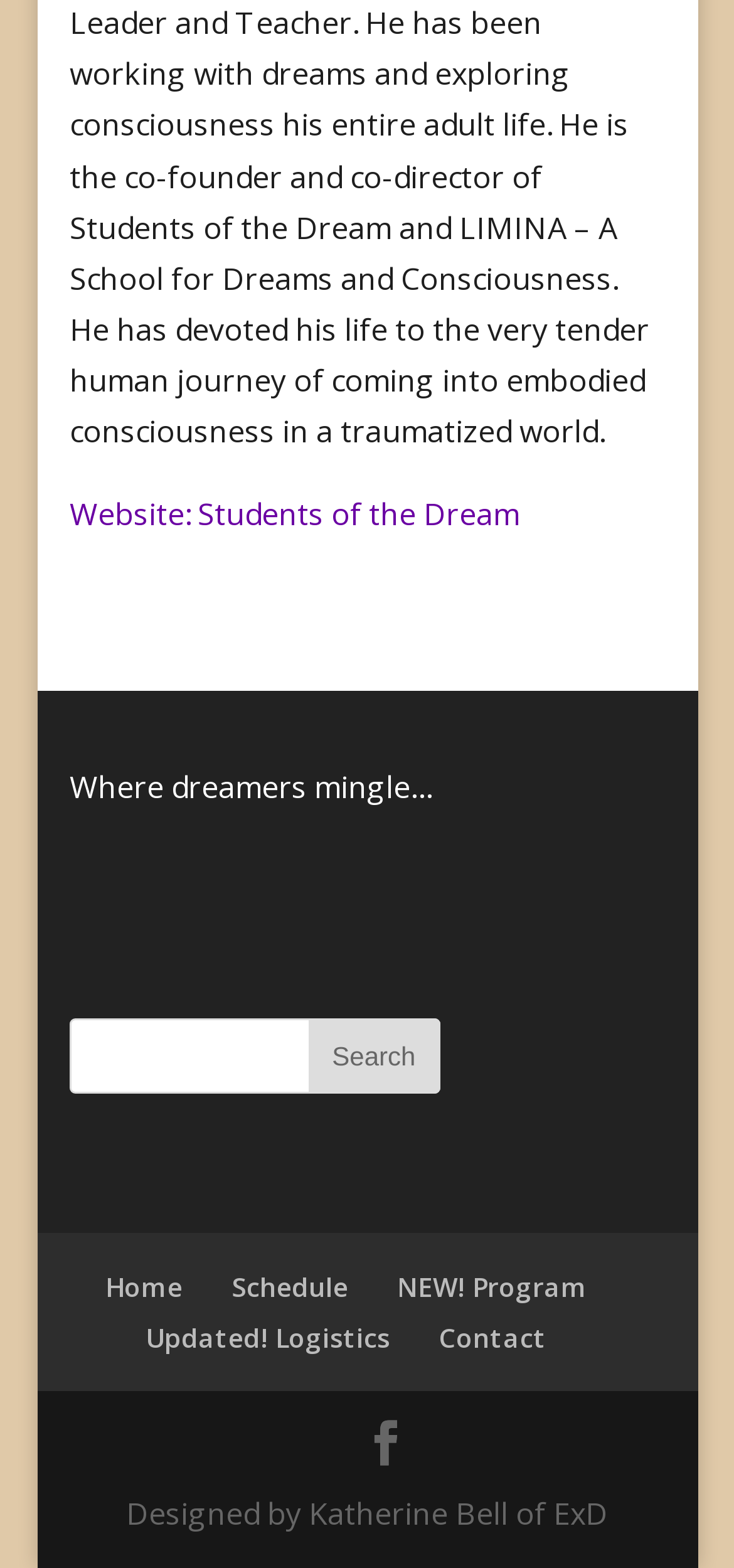Please determine the bounding box coordinates, formatted as (top-left x, top-left y, bottom-right x, bottom-right y), with all values as floating point numbers between 0 and 1. Identify the bounding box of the region described as: Website: Students of the Dream

[0.095, 0.314, 0.708, 0.34]